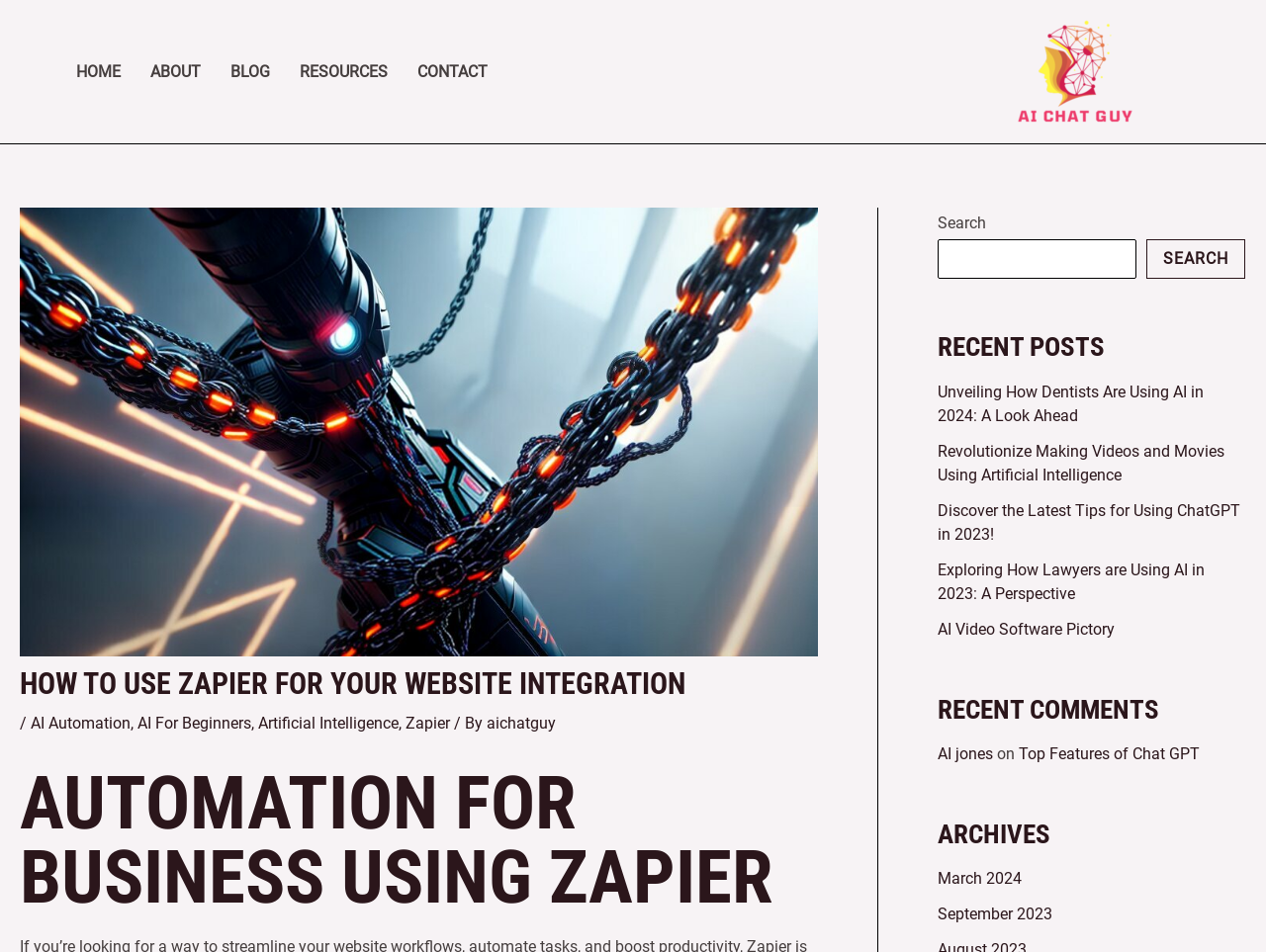Please provide the main heading of the webpage content.

HOW TO USE ZAPIER FOR YOUR WEBSITE INTEGRATION